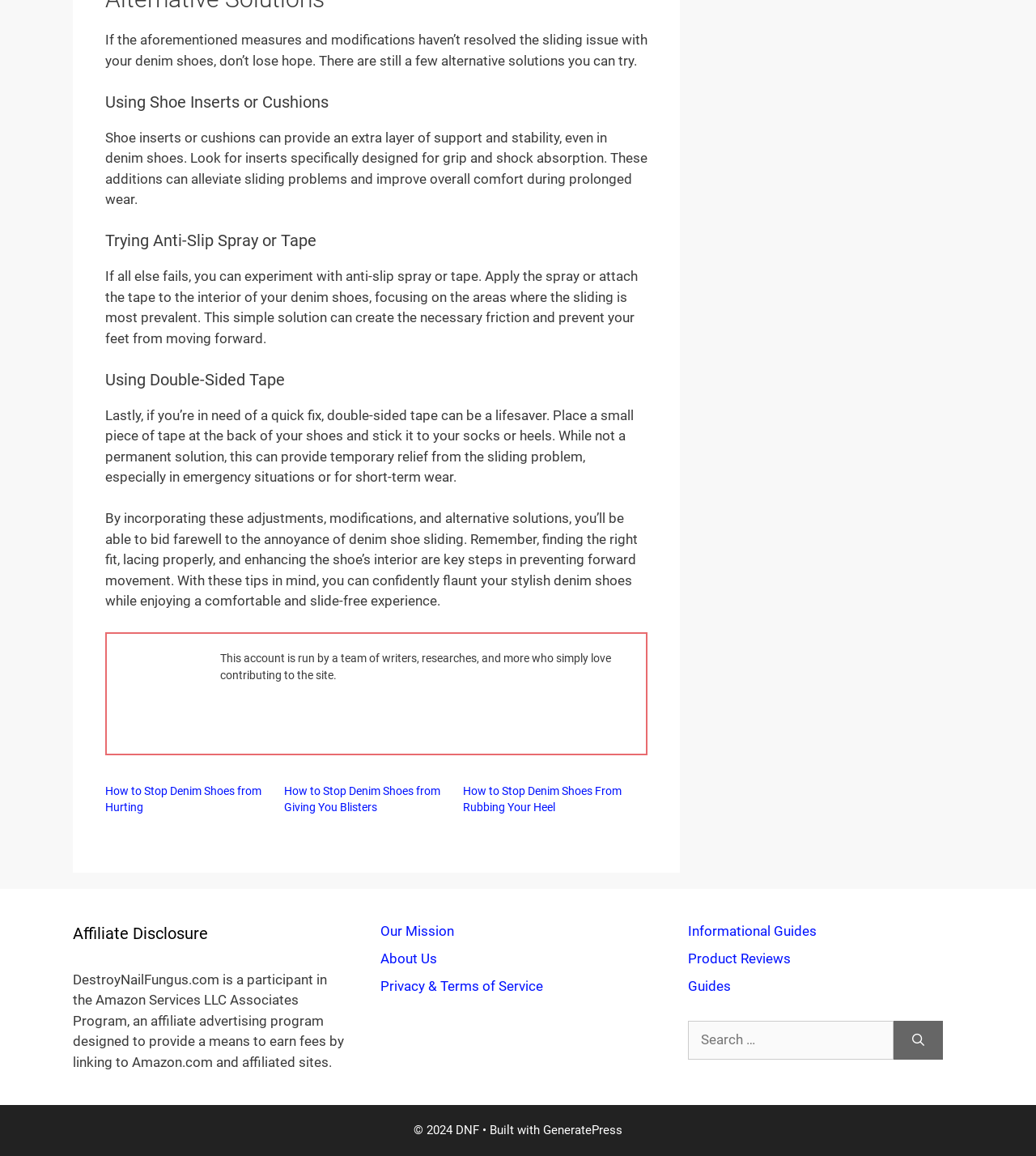Use a single word or phrase to answer the question: What is the year of copyright mentioned at the bottom of the webpage?

2024